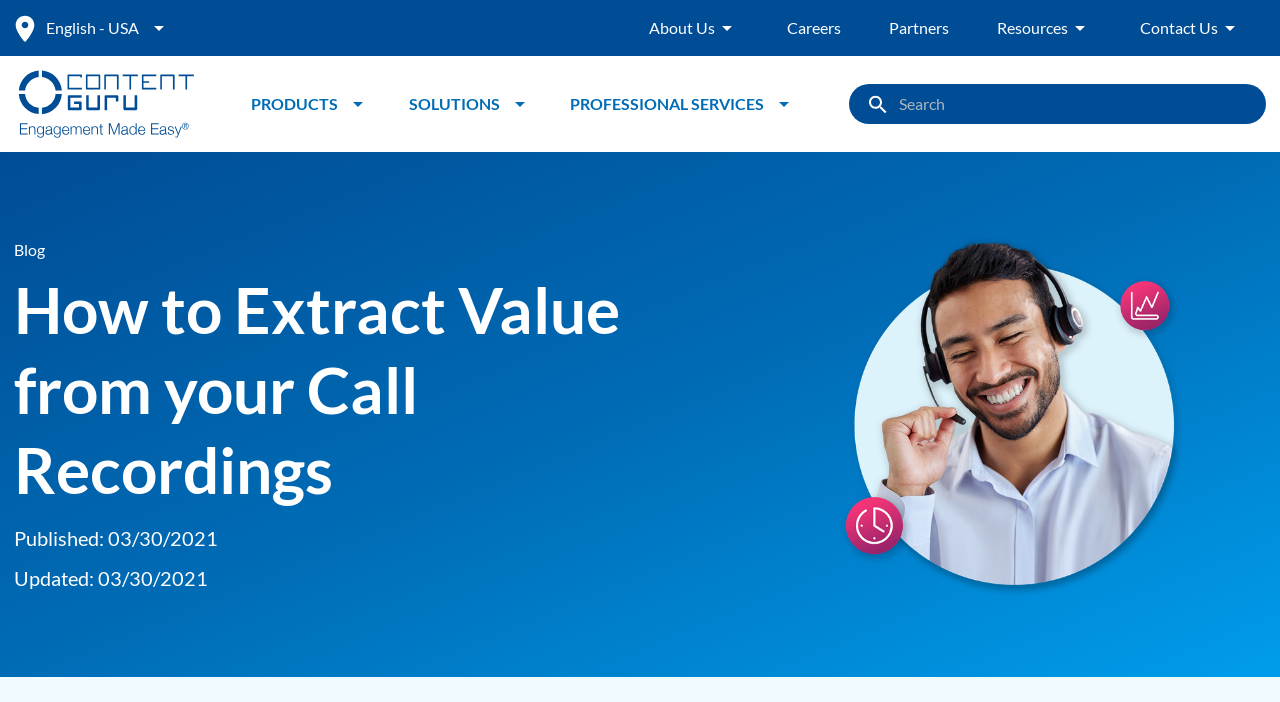Provide the bounding box coordinates of the HTML element this sentence describes: "parent_node: x aria-label="/en-us/search/"". The bounding box coordinates consist of four float numbers between 0 and 1, i.e., [left, top, right, bottom].

[0.669, 0.12, 0.702, 0.177]